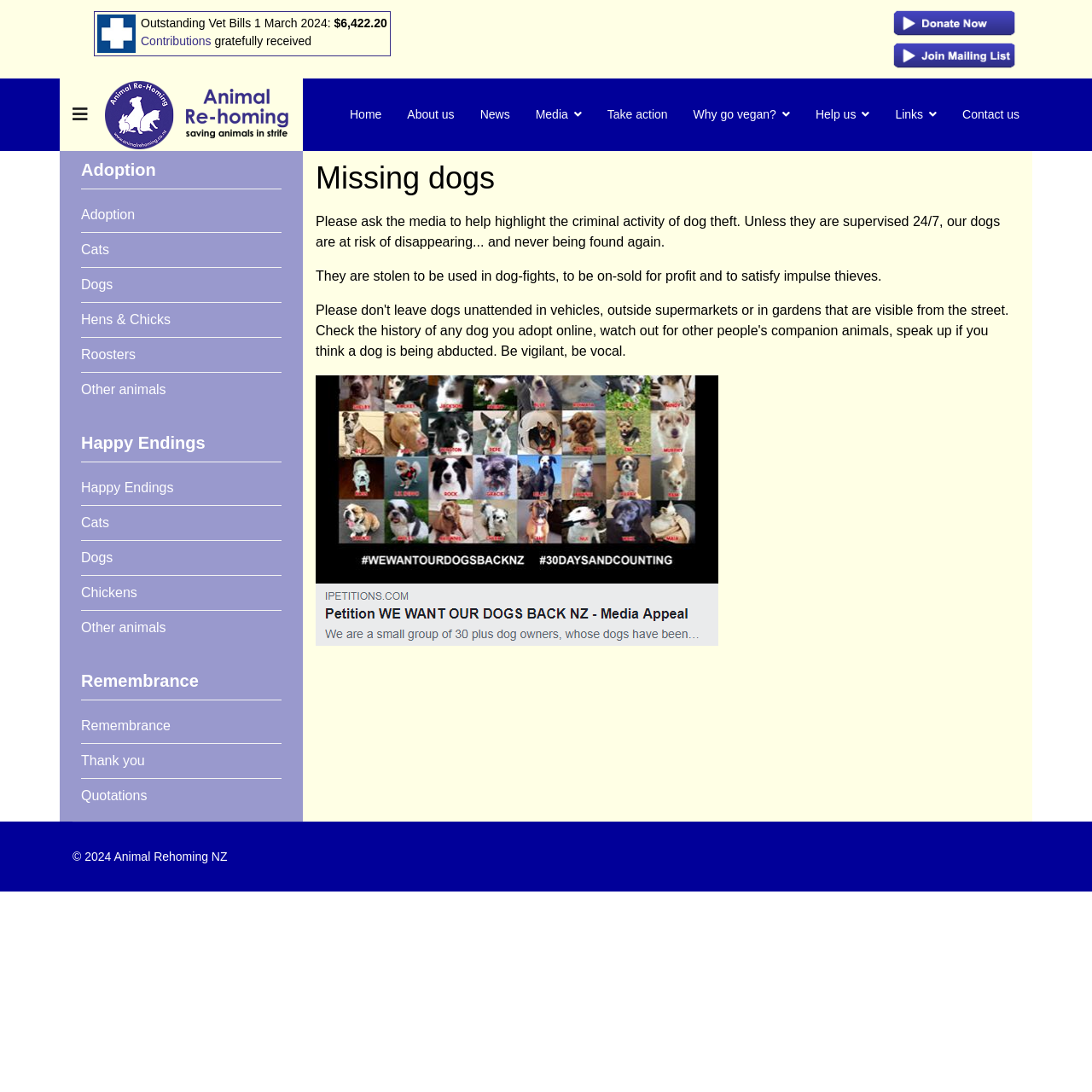Answer this question using a single word or a brief phrase:
What is the copyright year of the webpage?

2024